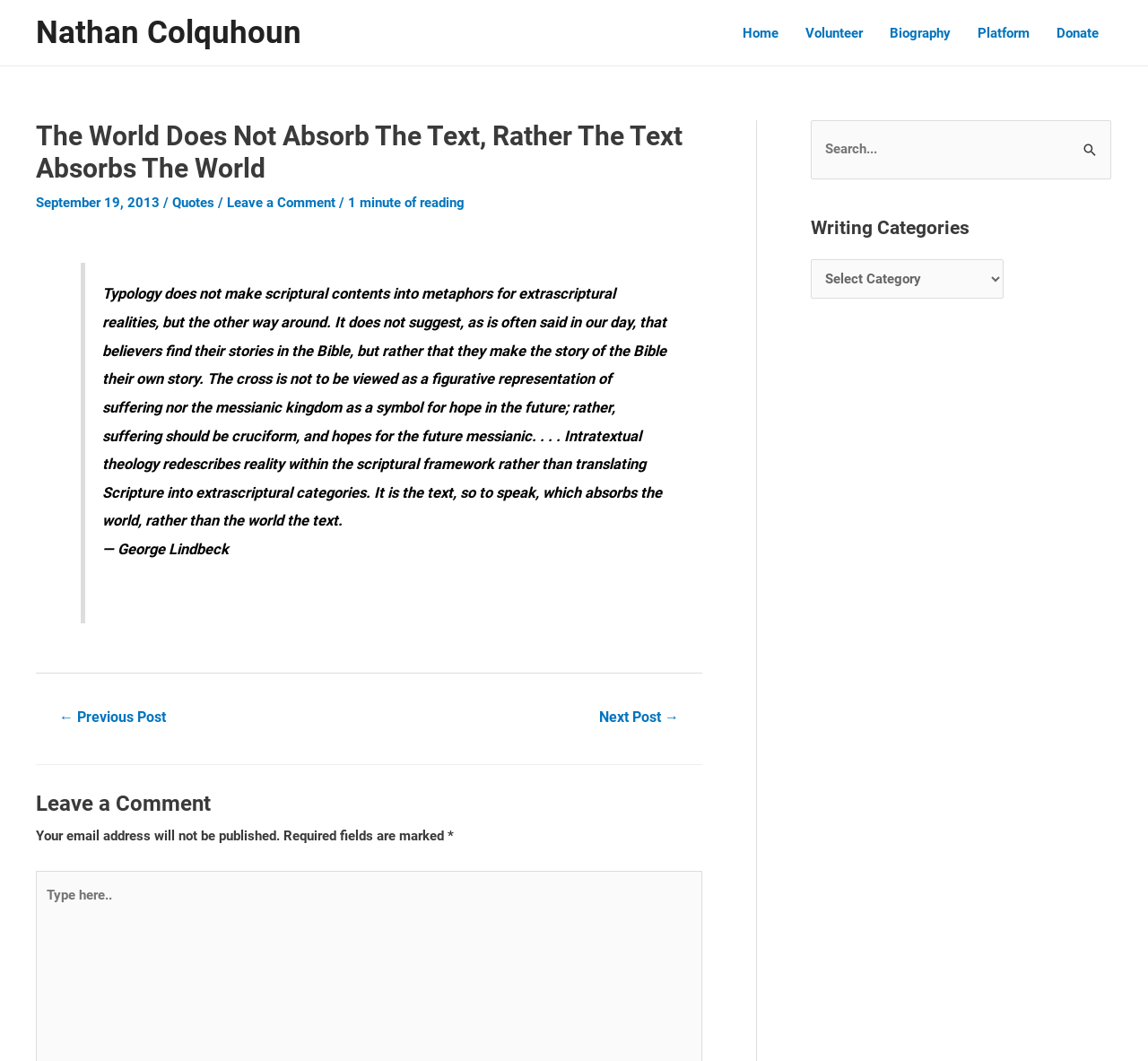Kindly respond to the following question with a single word or a brief phrase: 
What is the author of the article?

Nathan Colquhoun